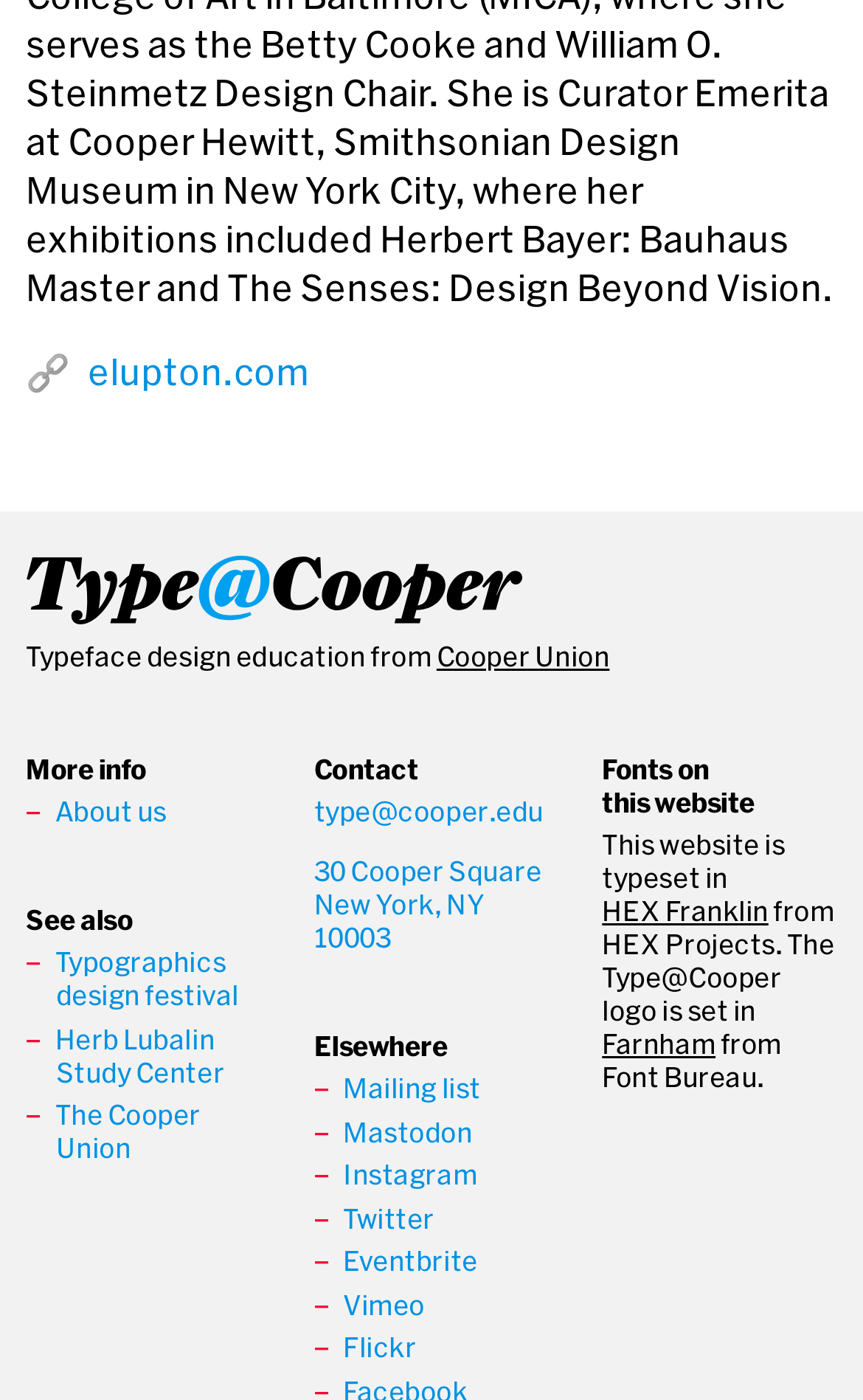Please provide the bounding box coordinates for the element that needs to be clicked to perform the following instruction: "Contact Type@Cooper". The coordinates should be given as four float numbers between 0 and 1, i.e., [left, top, right, bottom].

[0.364, 0.57, 0.63, 0.59]